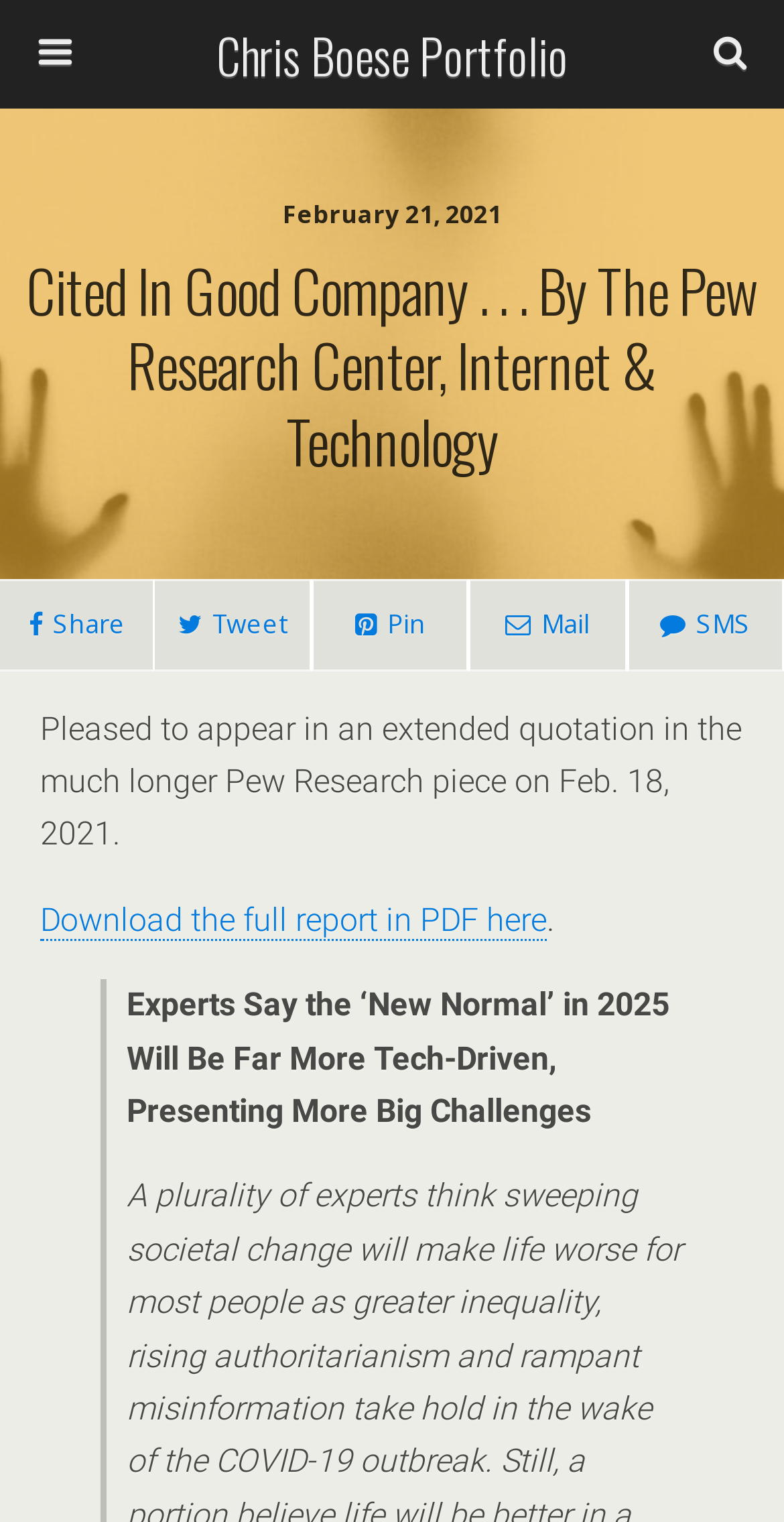Please determine the headline of the webpage and provide its content.

Cited In Good Company . . . By The Pew Research Center, Internet & Technology